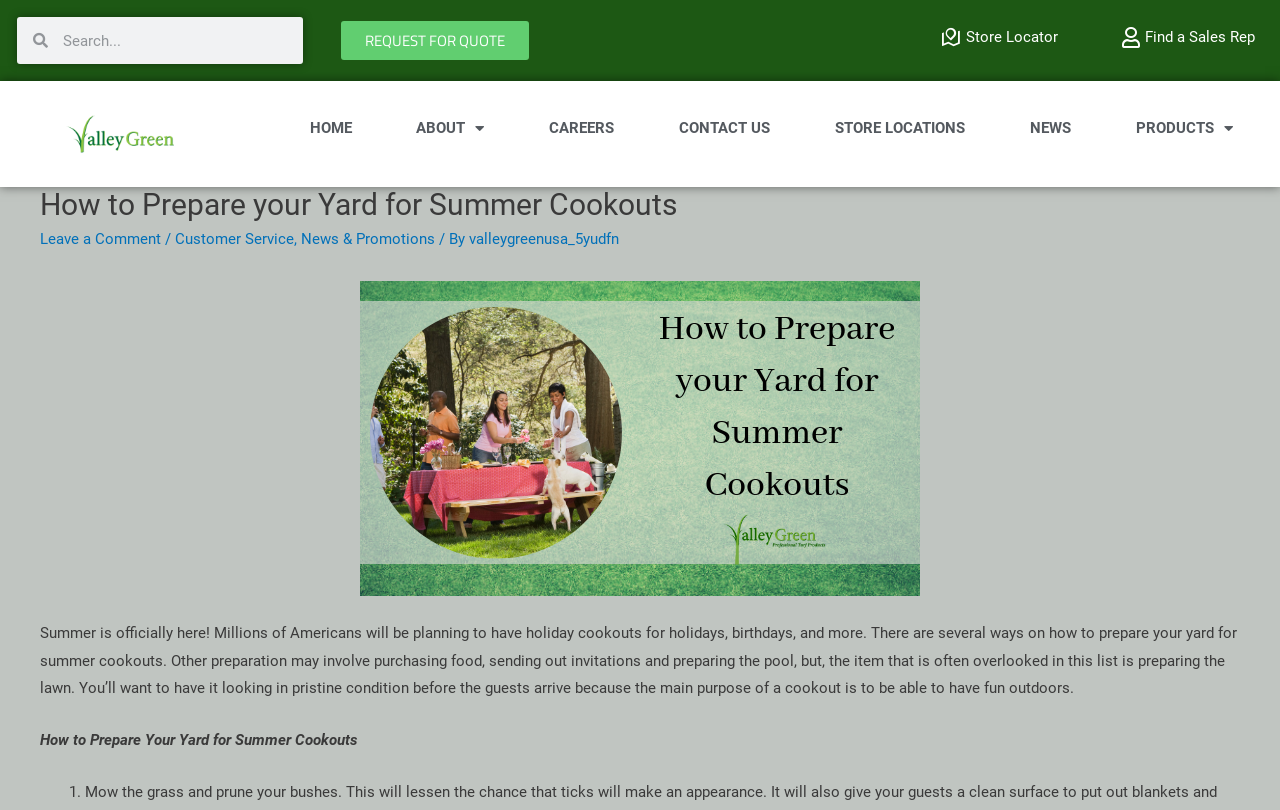Provide the bounding box coordinates of the HTML element this sentence describes: "CONTACT US". The bounding box coordinates consist of four float numbers between 0 and 1, i.e., [left, top, right, bottom].

[0.505, 0.119, 0.627, 0.198]